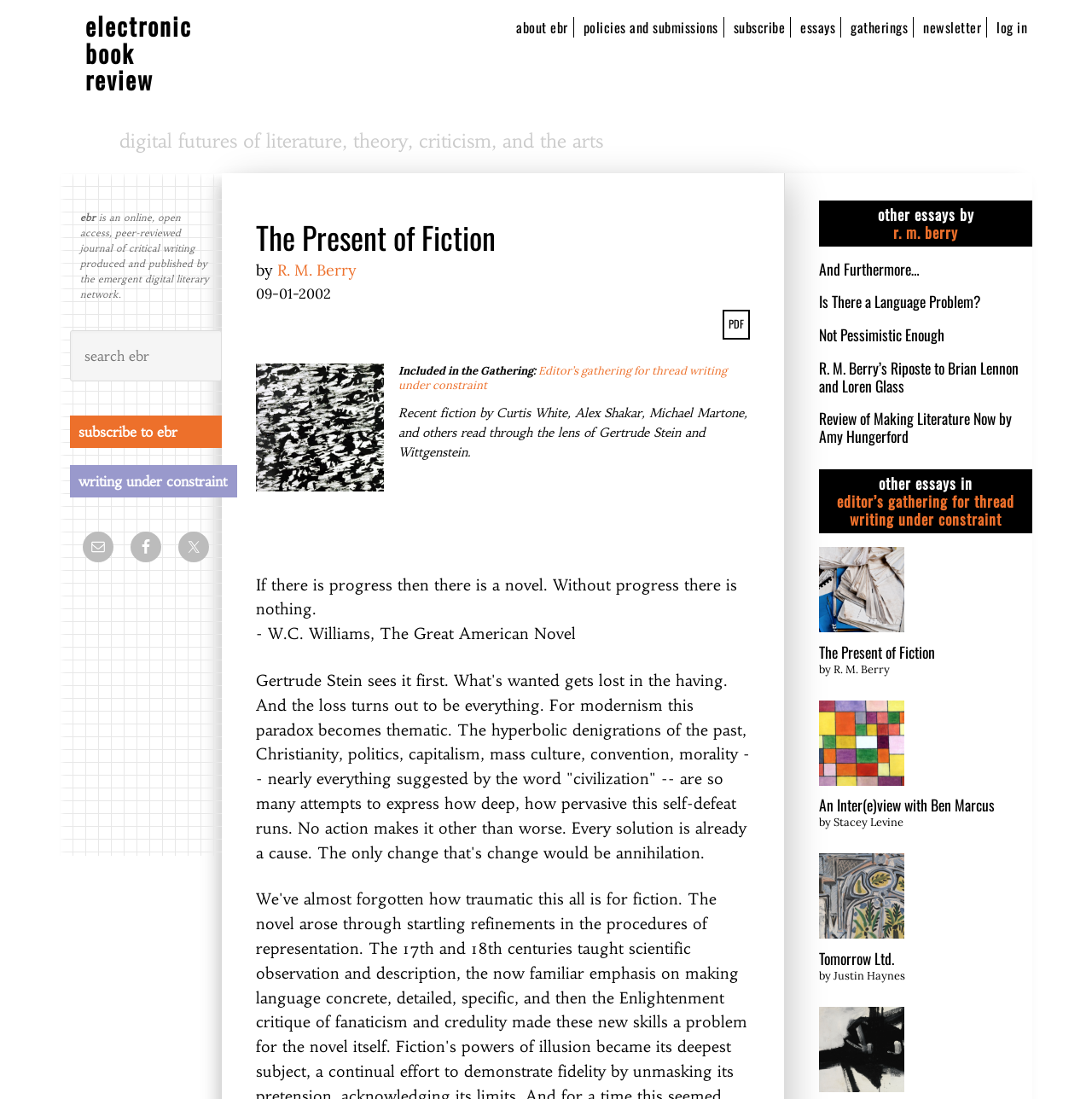What is the name of the author of the essay?
Provide a thorough and detailed answer to the question.

The author's name is mentioned in the text 'by R. M. Berry' which is located below the heading 'The Present of Fiction'.